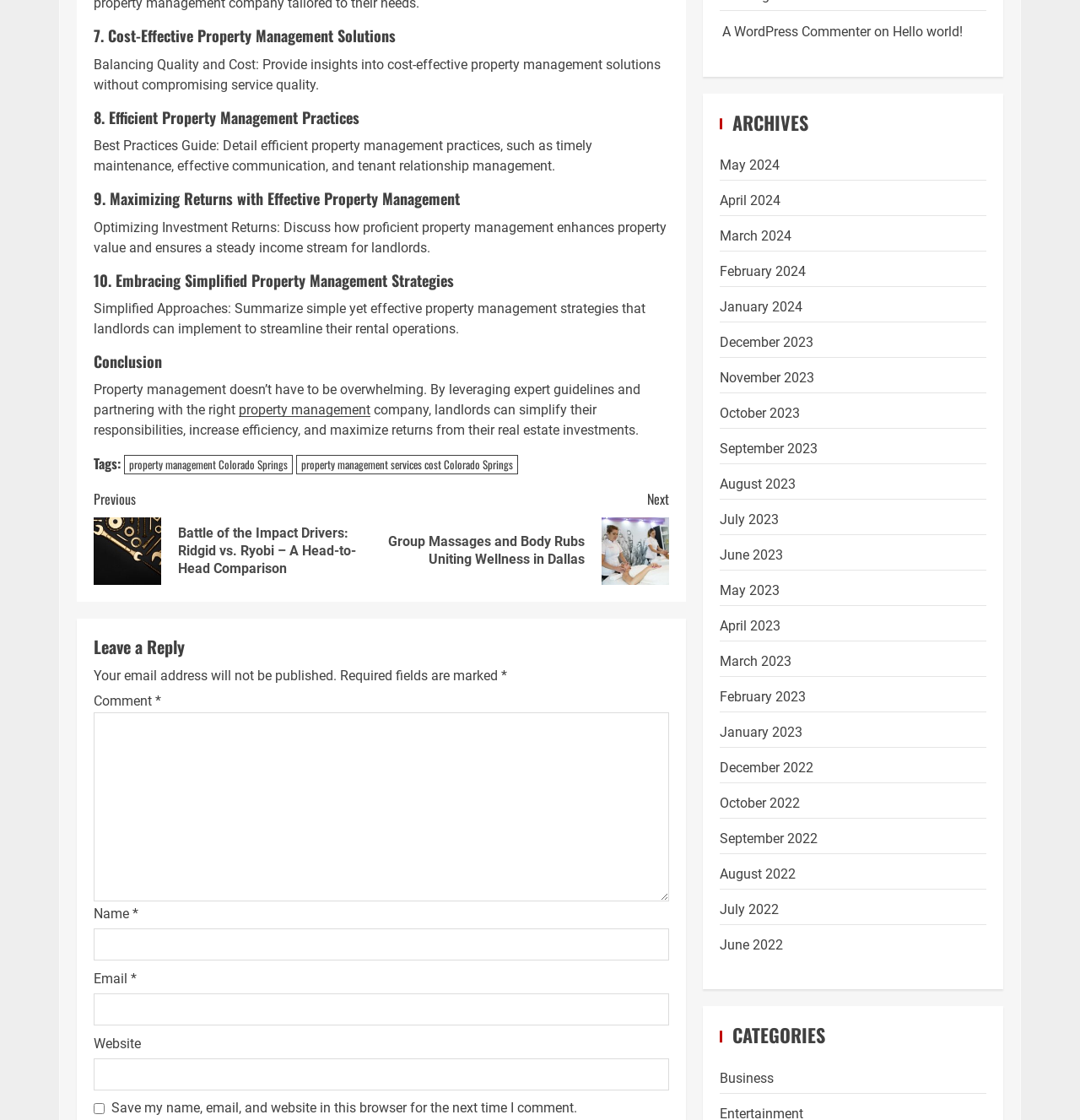What is the category of the webpage's content?
By examining the image, provide a one-word or phrase answer.

Business